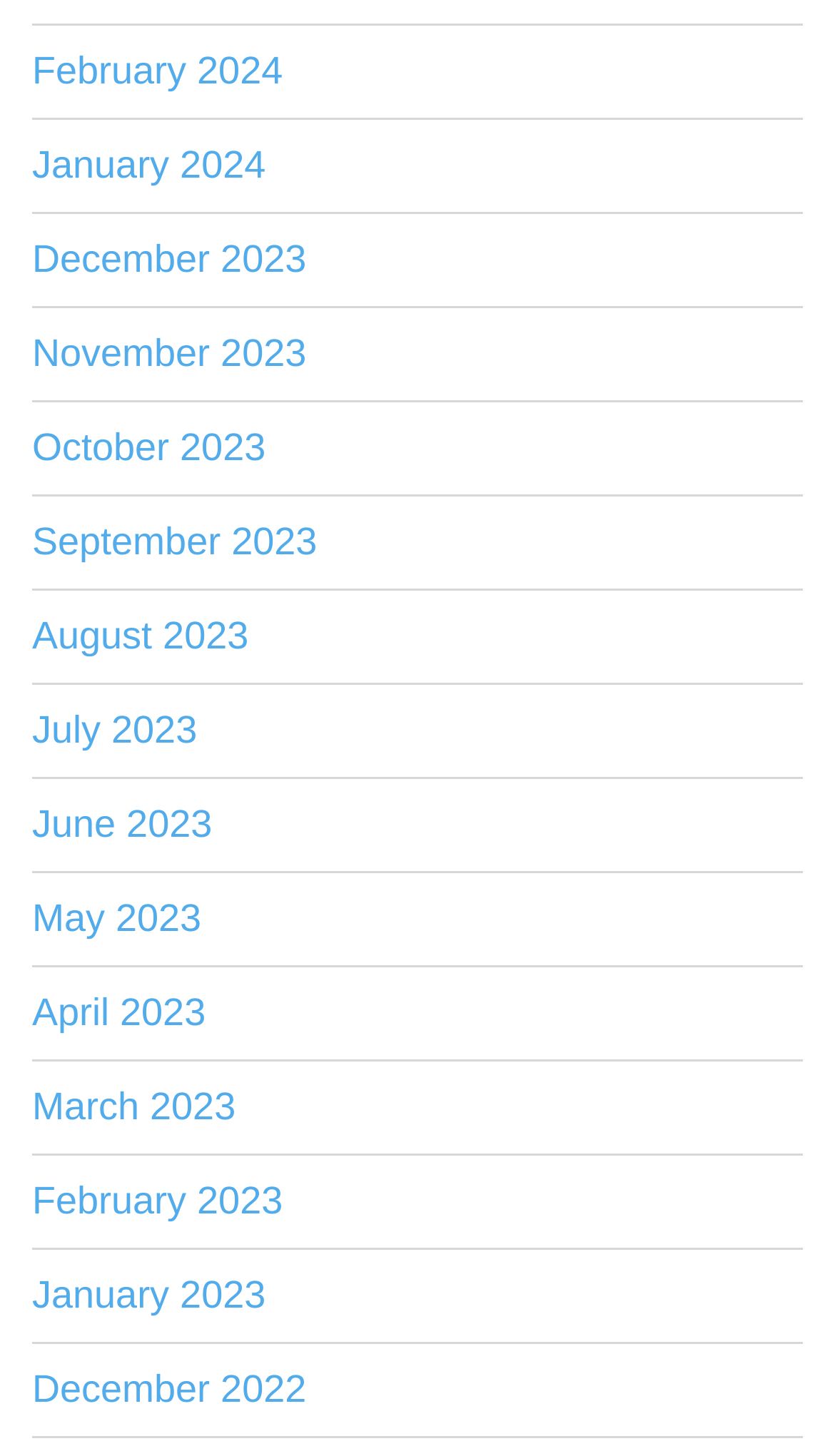Please find the bounding box coordinates of the element's region to be clicked to carry out this instruction: "Access October 2023".

[0.038, 0.276, 0.962, 0.341]